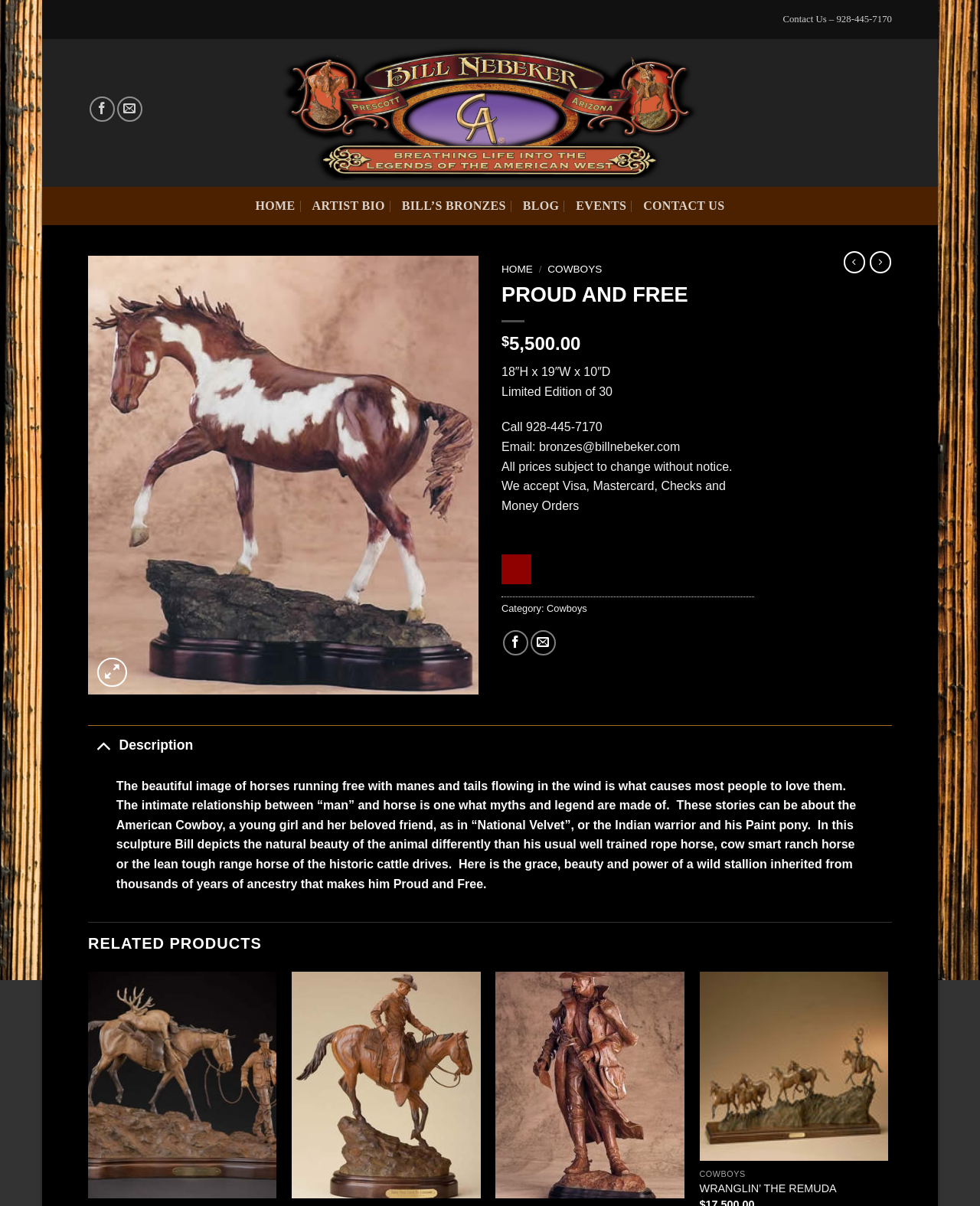Pinpoint the bounding box coordinates of the element to be clicked to execute the instruction: "View the 'PROUD AND FREE' sculpture details".

[0.512, 0.233, 0.77, 0.256]